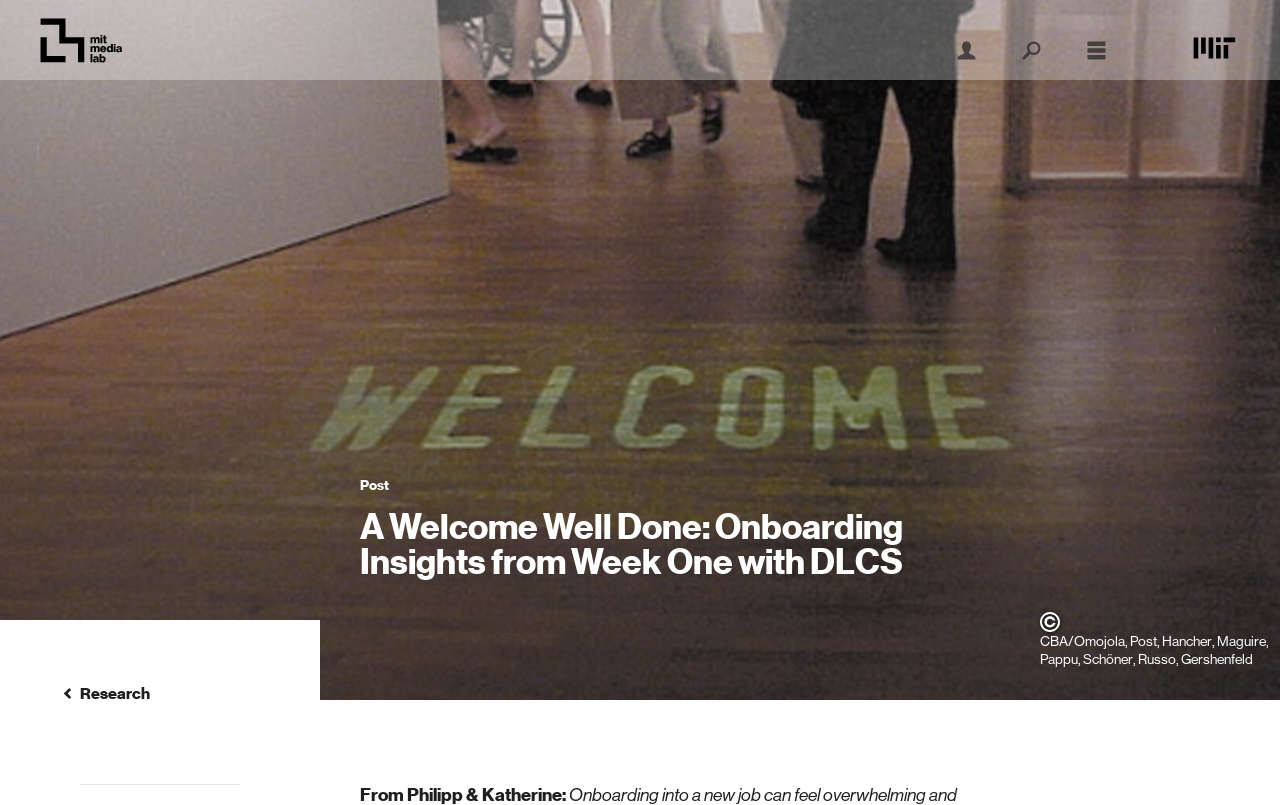Using the element description: "Nav Nav", determine the bounding box coordinates. The coordinates should be in the format [left, top, right, bottom], with values between 0 and 1.

[0.847, 0.047, 0.867, 0.078]